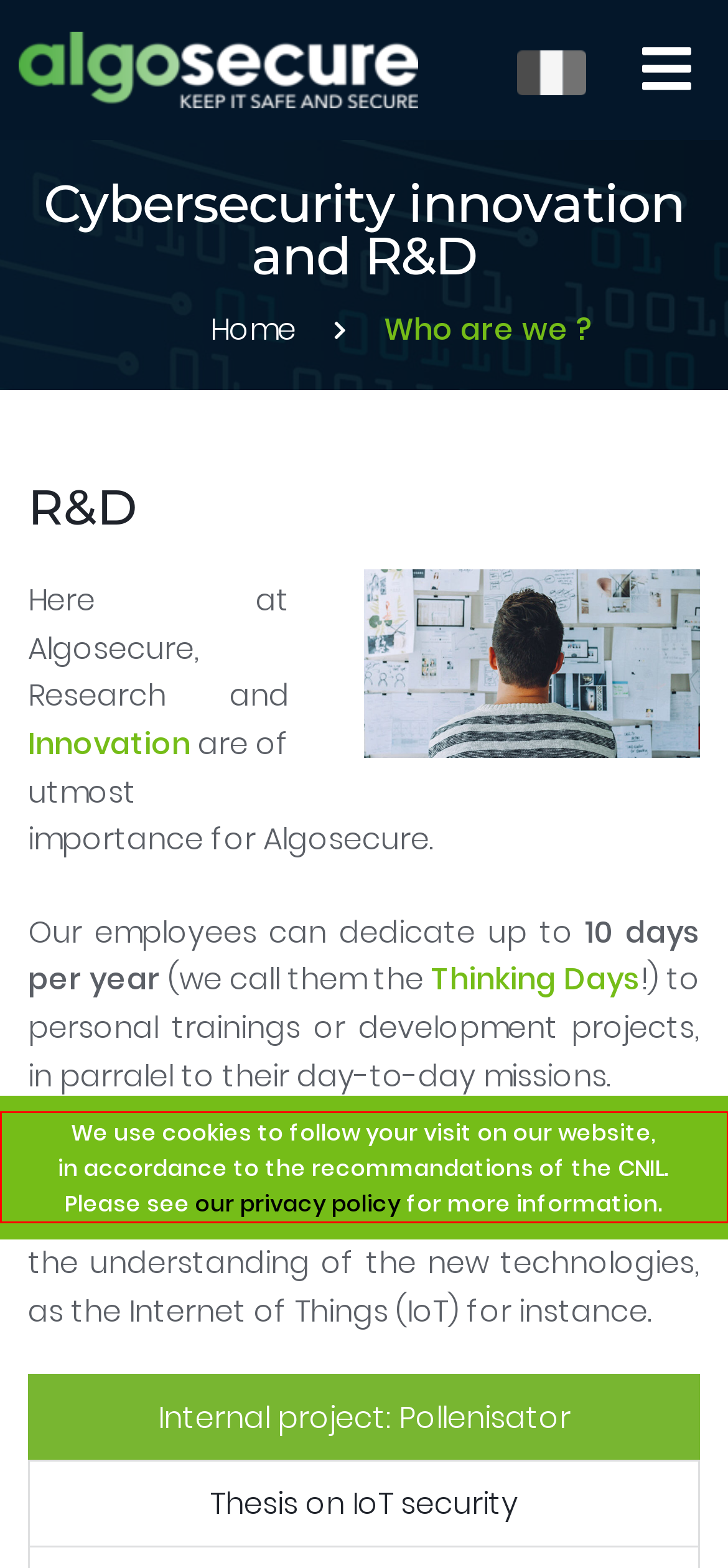In the screenshot of the webpage, find the red bounding box and perform OCR to obtain the text content restricted within this red bounding box.

We use cookies to follow your visit on our website, in accordance to the recommandations of the CNIL. Please see our privacy policy for more information.